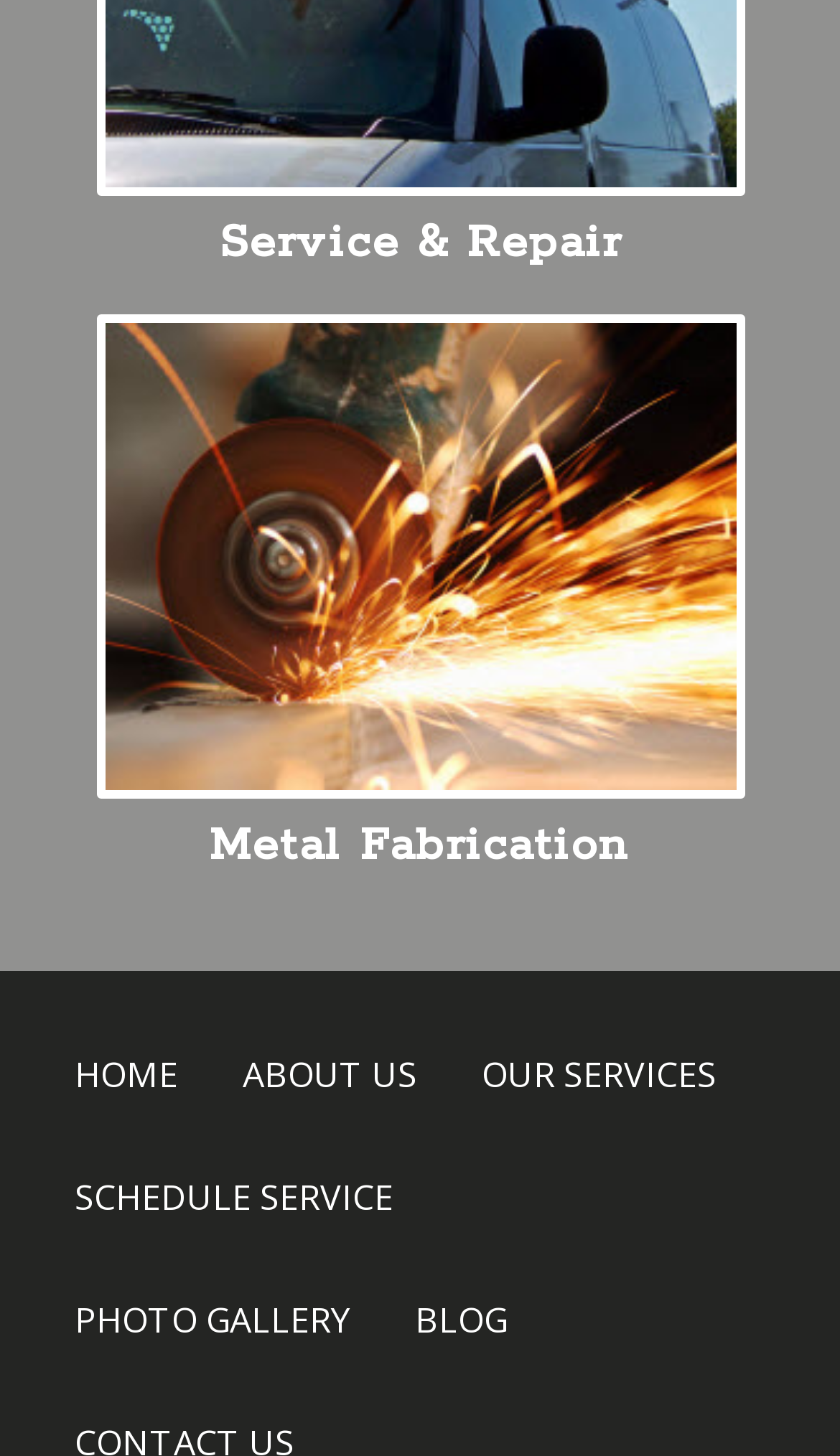What is the first service listed?
Based on the image, give a concise answer in the form of a single word or short phrase.

Service & Repair